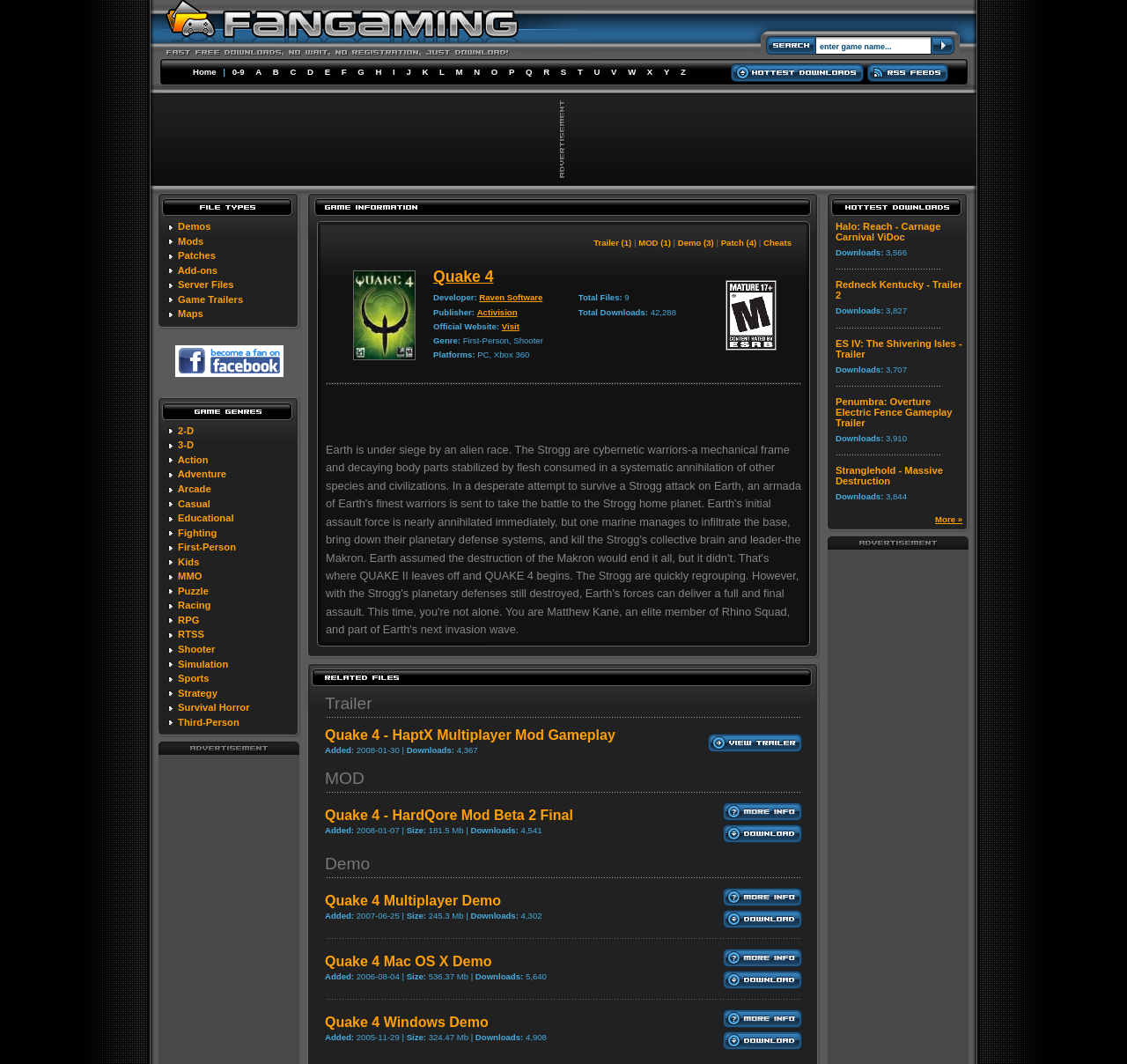Provide the bounding box coordinates of the HTML element this sentence describes: "Quake 4 Multiplayer Demo".

[0.288, 0.839, 0.445, 0.854]